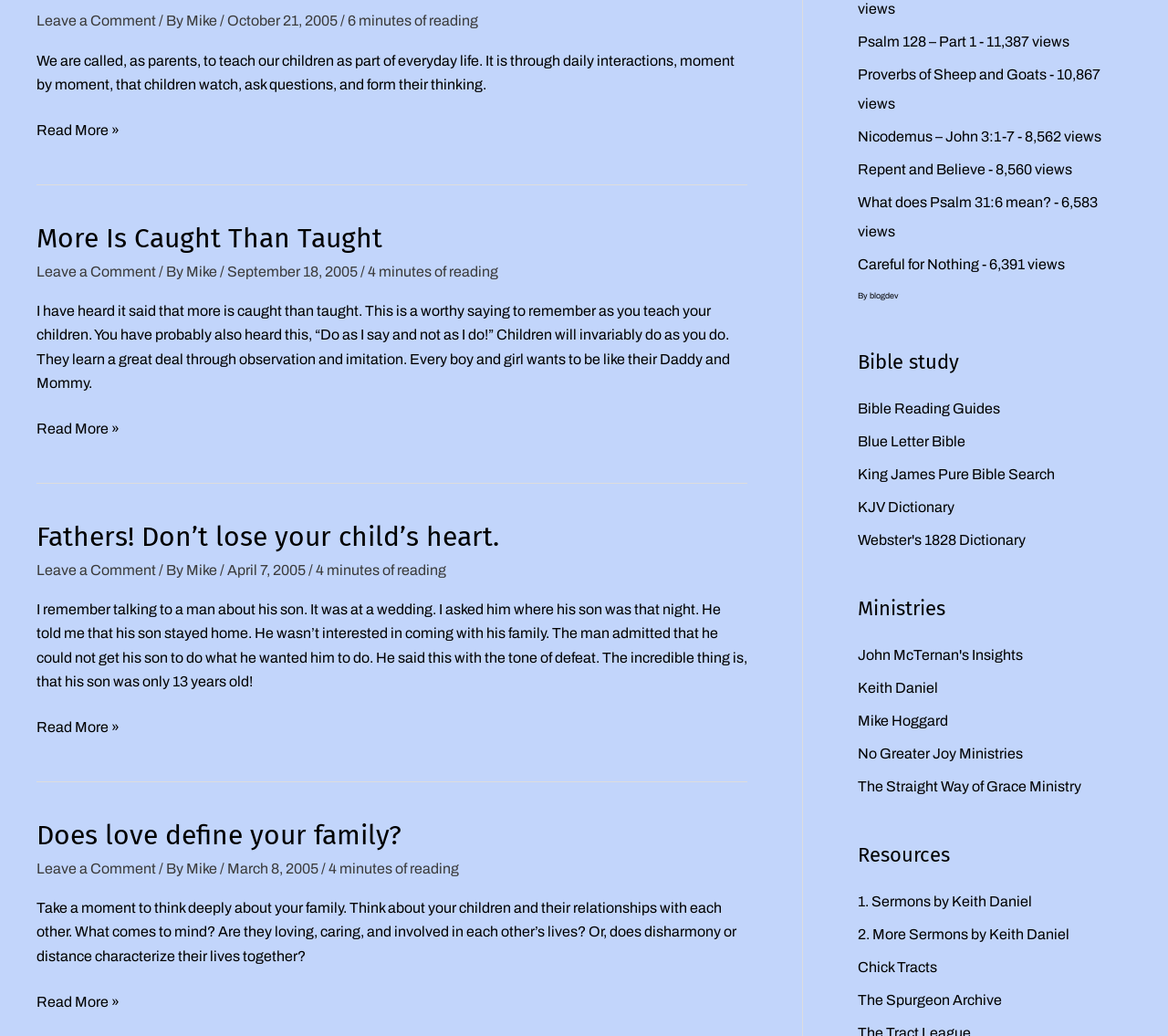Determine the bounding box for the HTML element described here: "Mike". The coordinates should be given as [left, top, right, bottom] with each number being a float between 0 and 1.

[0.159, 0.013, 0.188, 0.028]